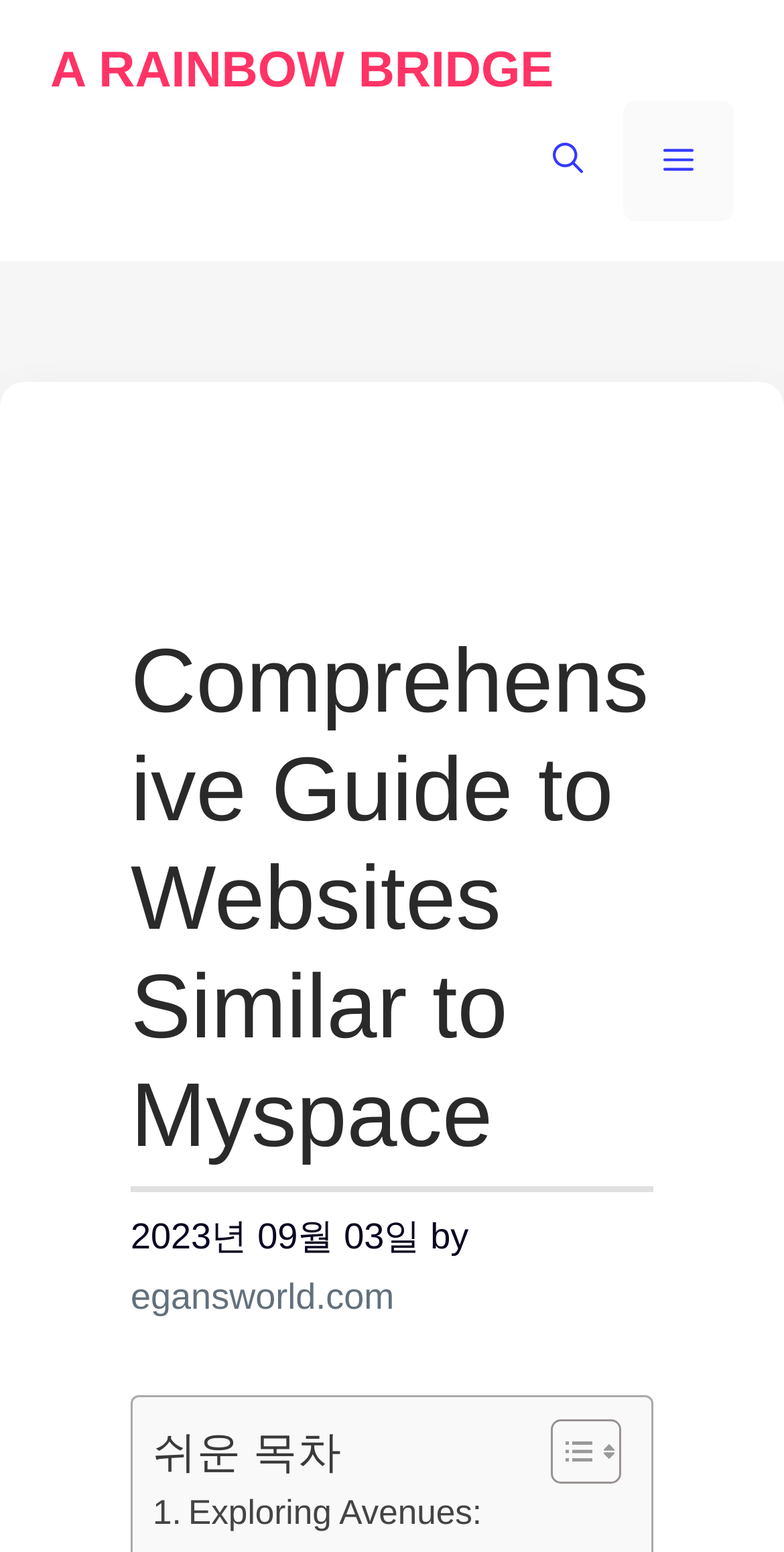Is there a table of content?
Identify the answer in the screenshot and reply with a single word or phrase.

Yes